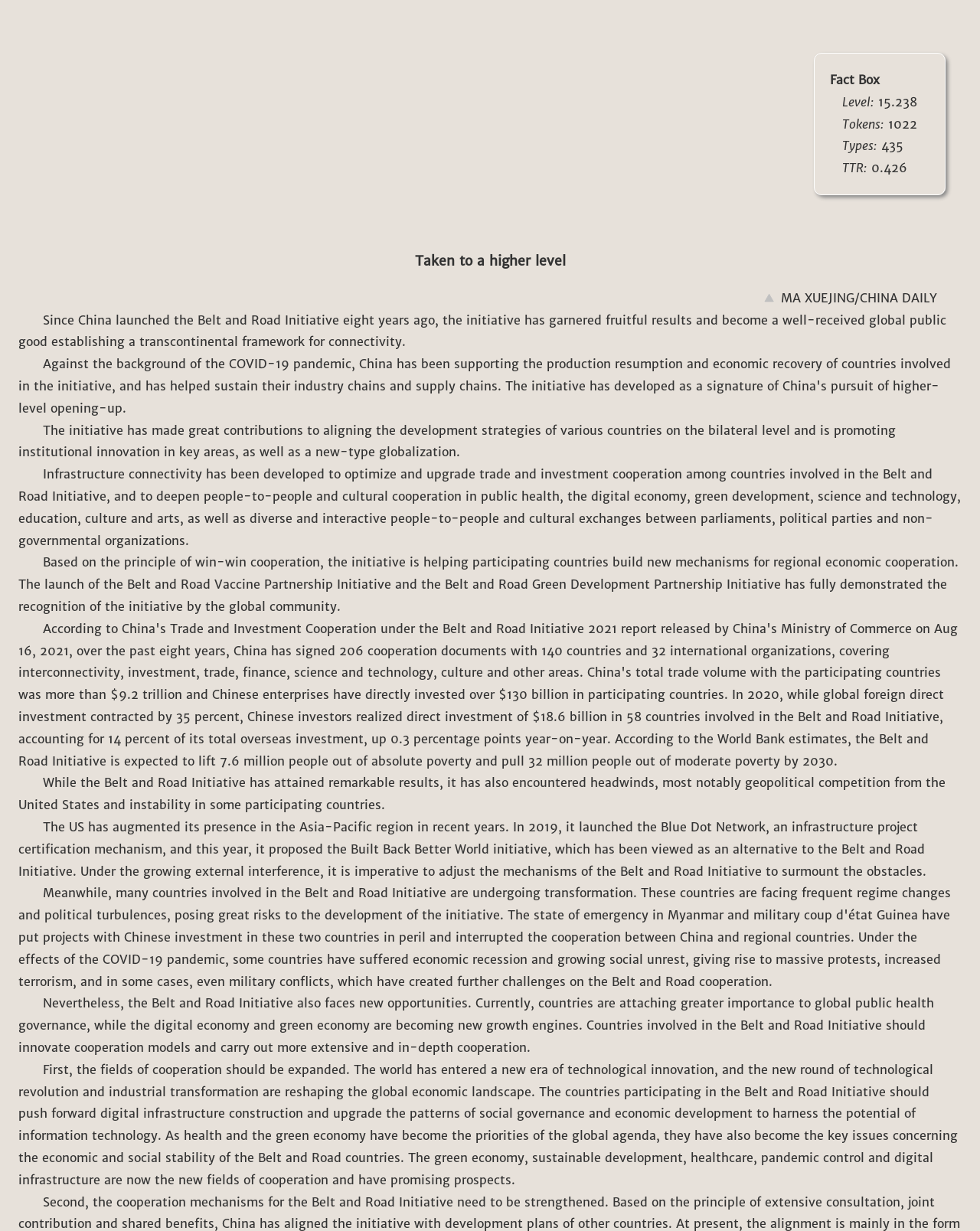What are the new areas of cooperation mentioned in the article?
Refer to the image and provide a concise answer in one word or phrase.

Digital economy and green economy